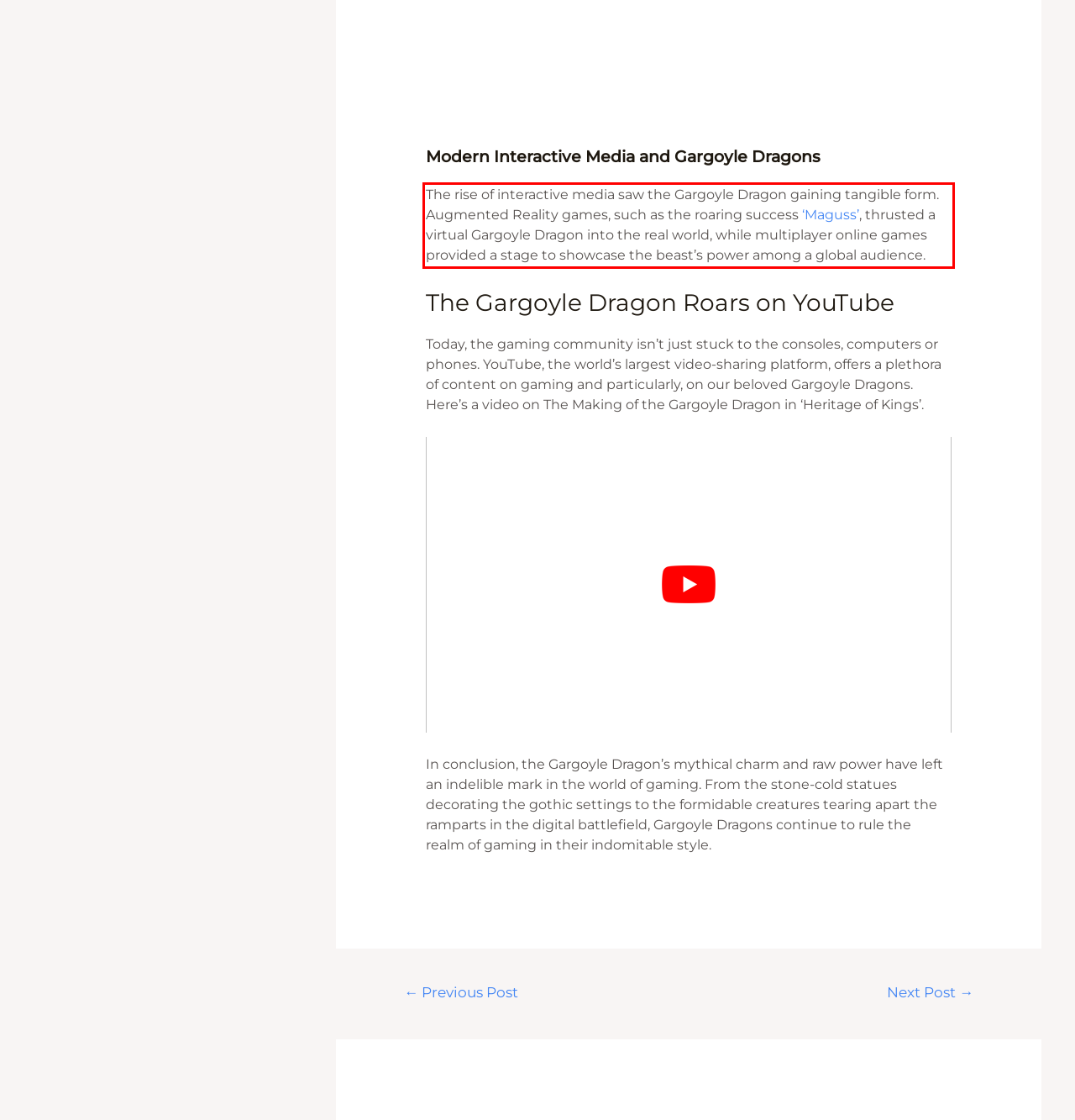Identify the text within the red bounding box on the webpage screenshot and generate the extracted text content.

The rise of interactive media saw the Gargoyle Dragon gaining tangible form. Augmented Reality games, such as the roaring success ‘Maguss’, thrusted a virtual Gargoyle Dragon into the real world, while multiplayer online games provided a stage to showcase the beast’s power among a global audience.